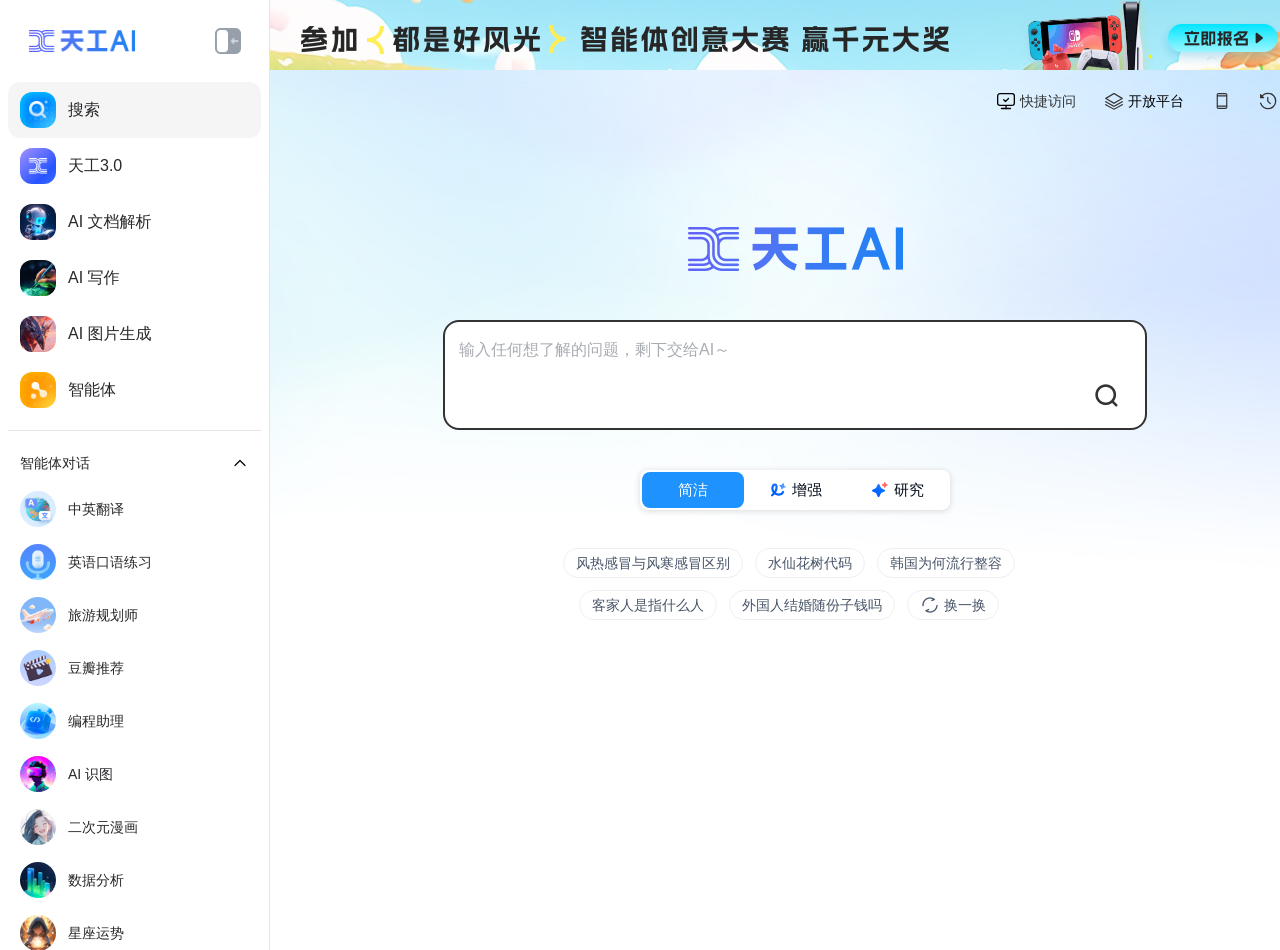Pinpoint the bounding box coordinates of the element to be clicked to execute the instruction: "Explore the open platform".

[0.881, 0.098, 0.925, 0.115]